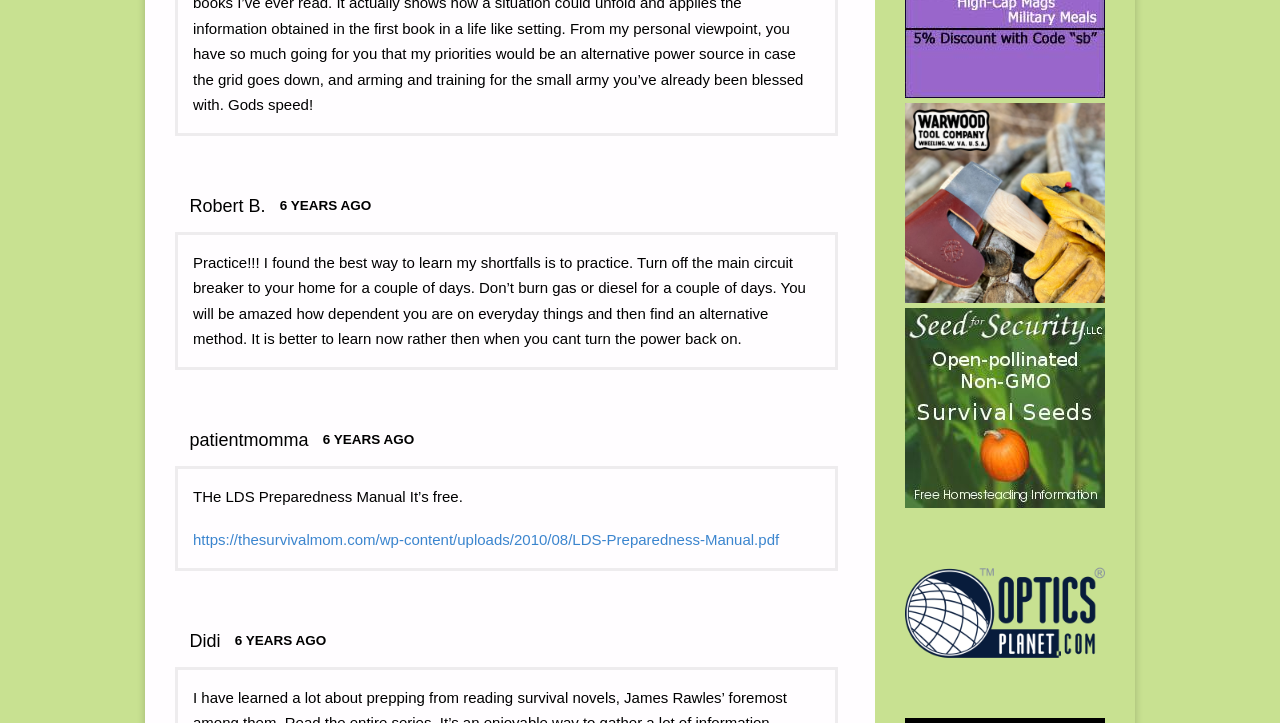Pinpoint the bounding box coordinates of the clickable element to carry out the following instruction: "Go back to home page."

None